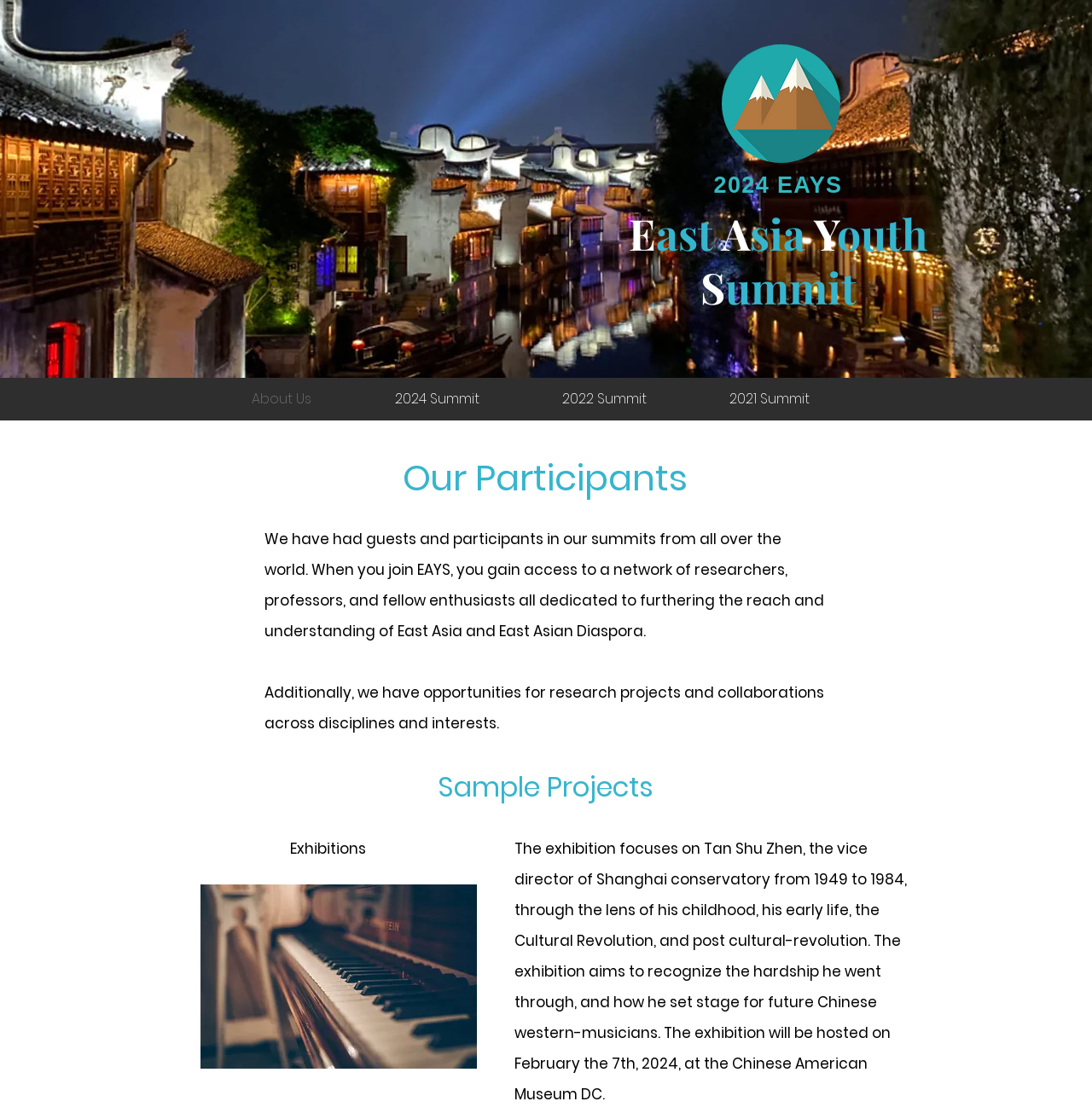Give a detailed overview of the webpage's appearance and contents.

The webpage is about the East Asia Youth Summit, specifically the participants section. At the top, there is a logo image of the East Asia Youth Summit, accompanied by a link to "2024 EAYS" and several individual links to the words "East", "Asia", "Youth", and "Summit". 

Below the logo, there is a navigation menu labeled "Site" that contains links to "About Us", "2024 Summit", "2022 Summit", and "2021 Summit". To the right of the navigation menu, there is a region labeled "Mission".

The main content of the page is divided into two sections. The first section is headed by "Our Participants" and contains a paragraph of text describing the benefits of joining the East Asia Youth Summit, including access to a network of researchers, professors, and fellow enthusiasts. The second section is headed by "Sample Projects" and contains a brief description of an exhibition about Tan Shu Zhen, the vice director of Shanghai Conservatory, which will be hosted on February 7th, 2024, at the Chinese American Museum DC.